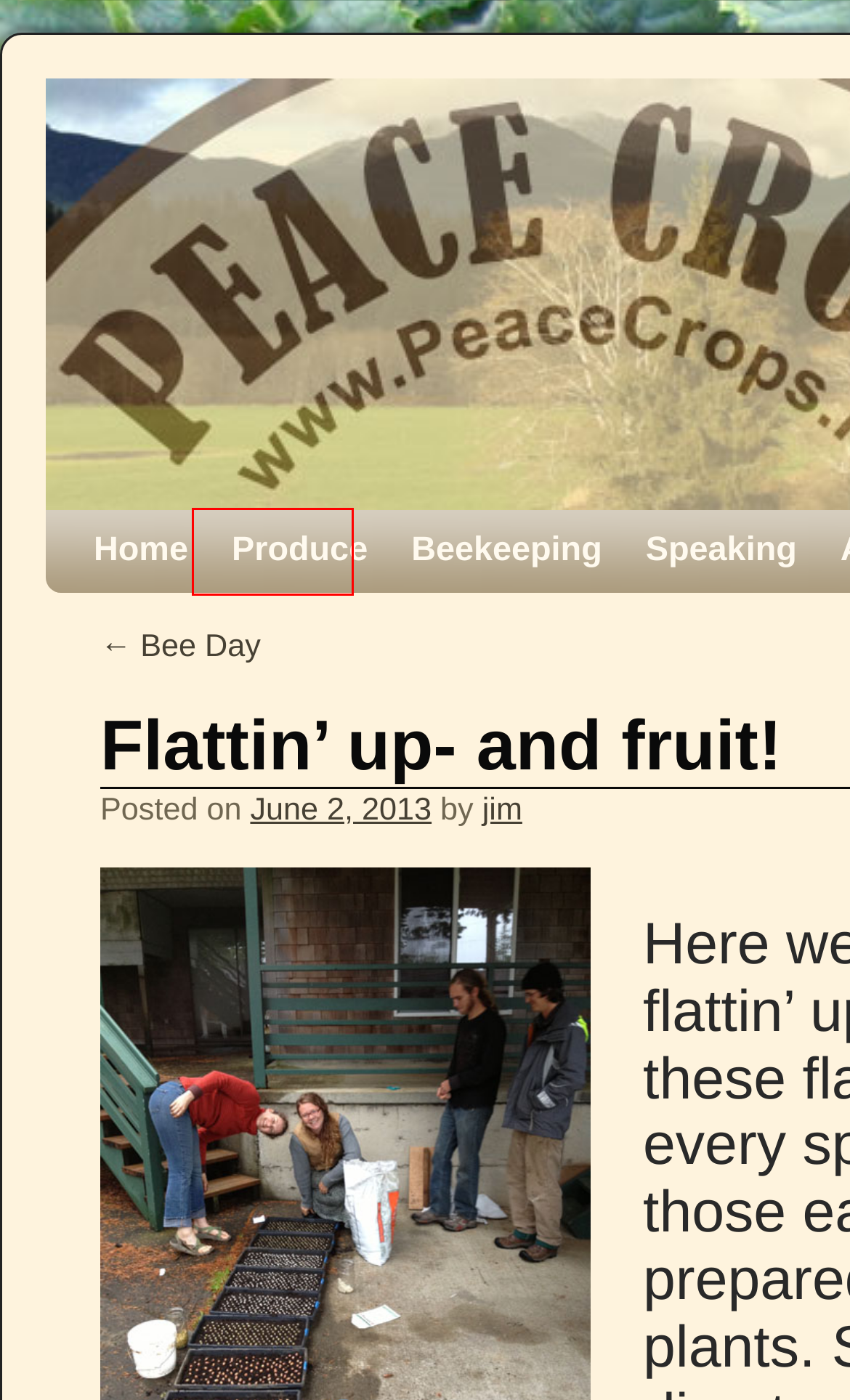You have a screenshot of a webpage with an element surrounded by a red bounding box. Choose the webpage description that best describes the new page after clicking the element inside the red bounding box. Here are the candidates:
A. Ruhl Bee | Beekeeping Supplies | Honey Bees | Top Bar Hives  | Beekeeping Supplies For Sale
B. News | PeaceCrops
C. Bee Day | PeaceCrops
D. Produce | PeaceCrops
E. honey | PeaceCrops
F. PeaceCrops
G. vegetables | PeaceCrops
H. Beekeeping | PeaceCrops

D